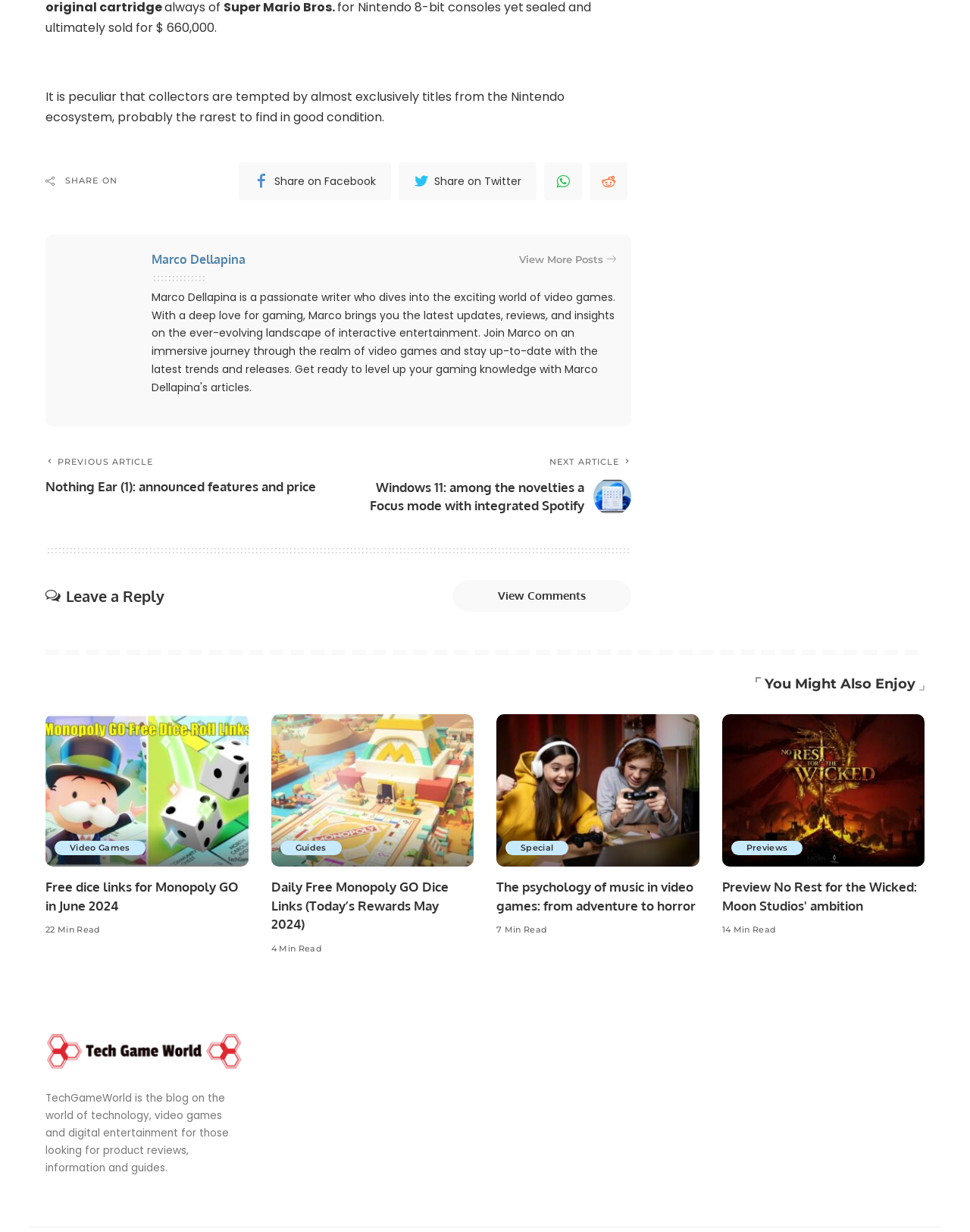Locate the bounding box coordinates of the clickable area to execute the instruction: "View More Posts". Provide the coordinates as four float numbers between 0 and 1, represented as [left, top, right, bottom].

[0.535, 0.204, 0.635, 0.217]